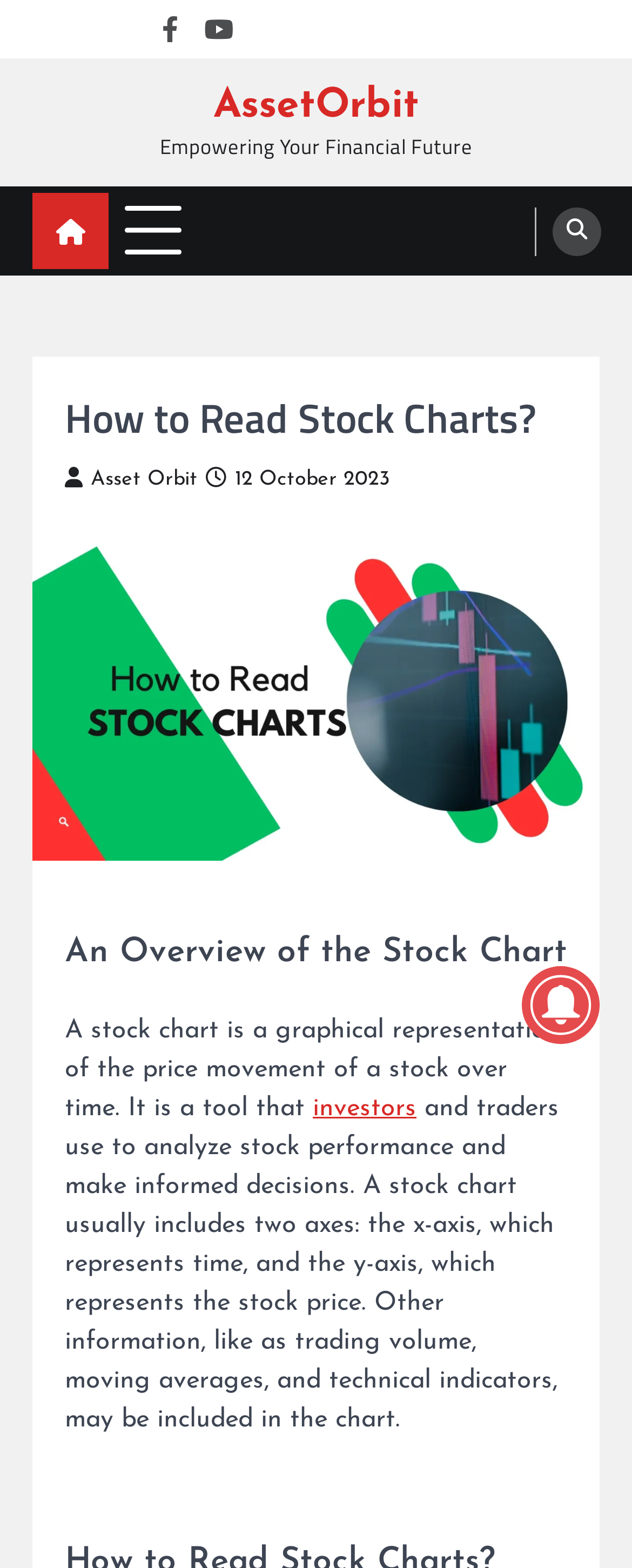What is the purpose of a stock chart?
Look at the screenshot and give a one-word or phrase answer.

Analyze stock performance